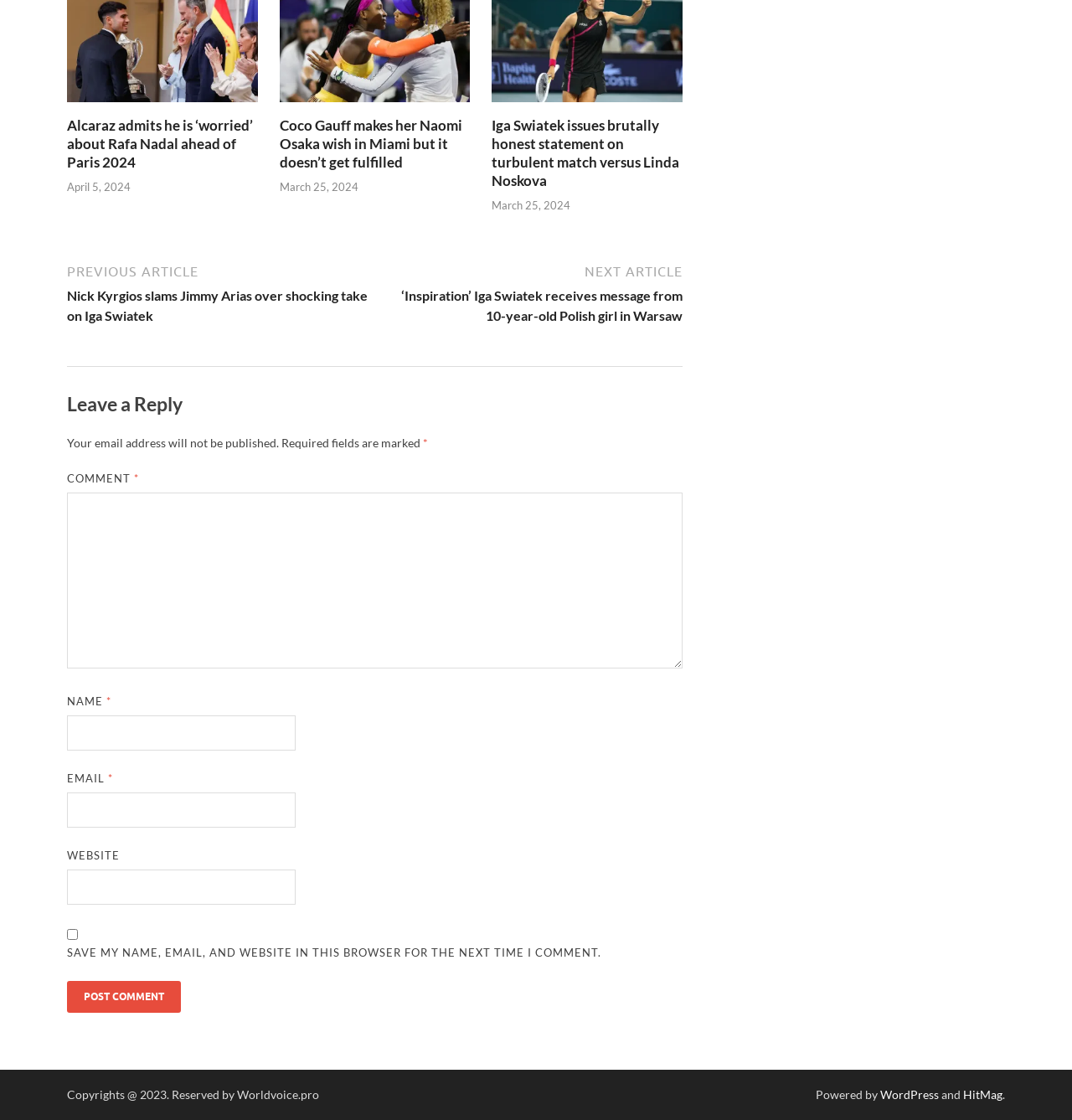Please find the bounding box coordinates of the element that you should click to achieve the following instruction: "Click on the 'Alcaraz admits he is worried about Rafa Nadal ahead of Paris 2024' link". The coordinates should be presented as four float numbers between 0 and 1: [left, top, right, bottom].

[0.062, 0.088, 0.241, 0.102]